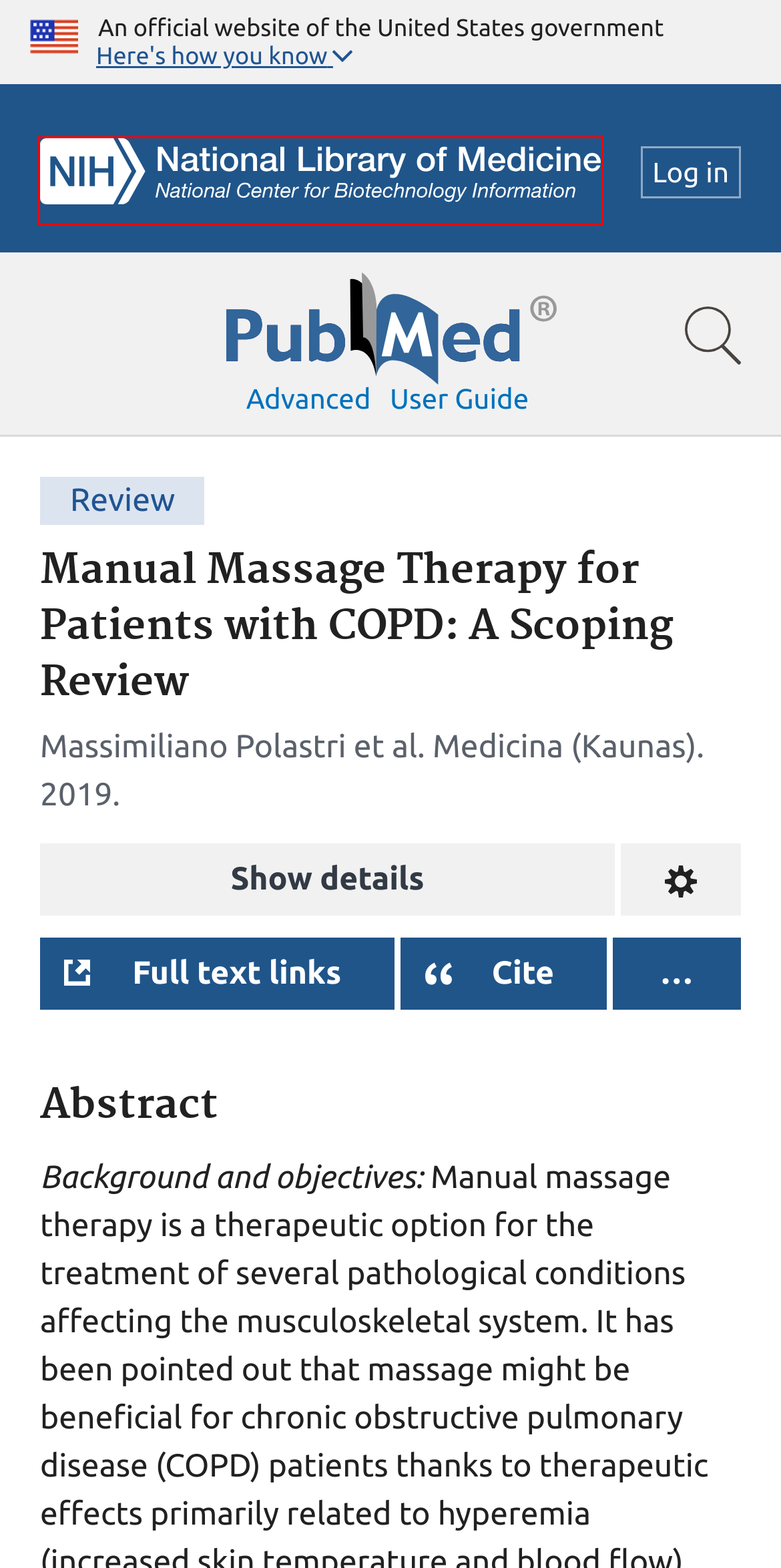With the provided webpage screenshot containing a red bounding box around a UI element, determine which description best matches the new webpage that appears after clicking the selected element. The choices are:
A. Home - Books - NCBI
B. Making government services easier to find | USAGov
C. Redirecting
D. Connect with NLM
E. Accessibility on the NLM Website
F. Home - PMC - NCBI
G. National Center for Biotechnology Information
H. Home - MeSH - NCBI

G